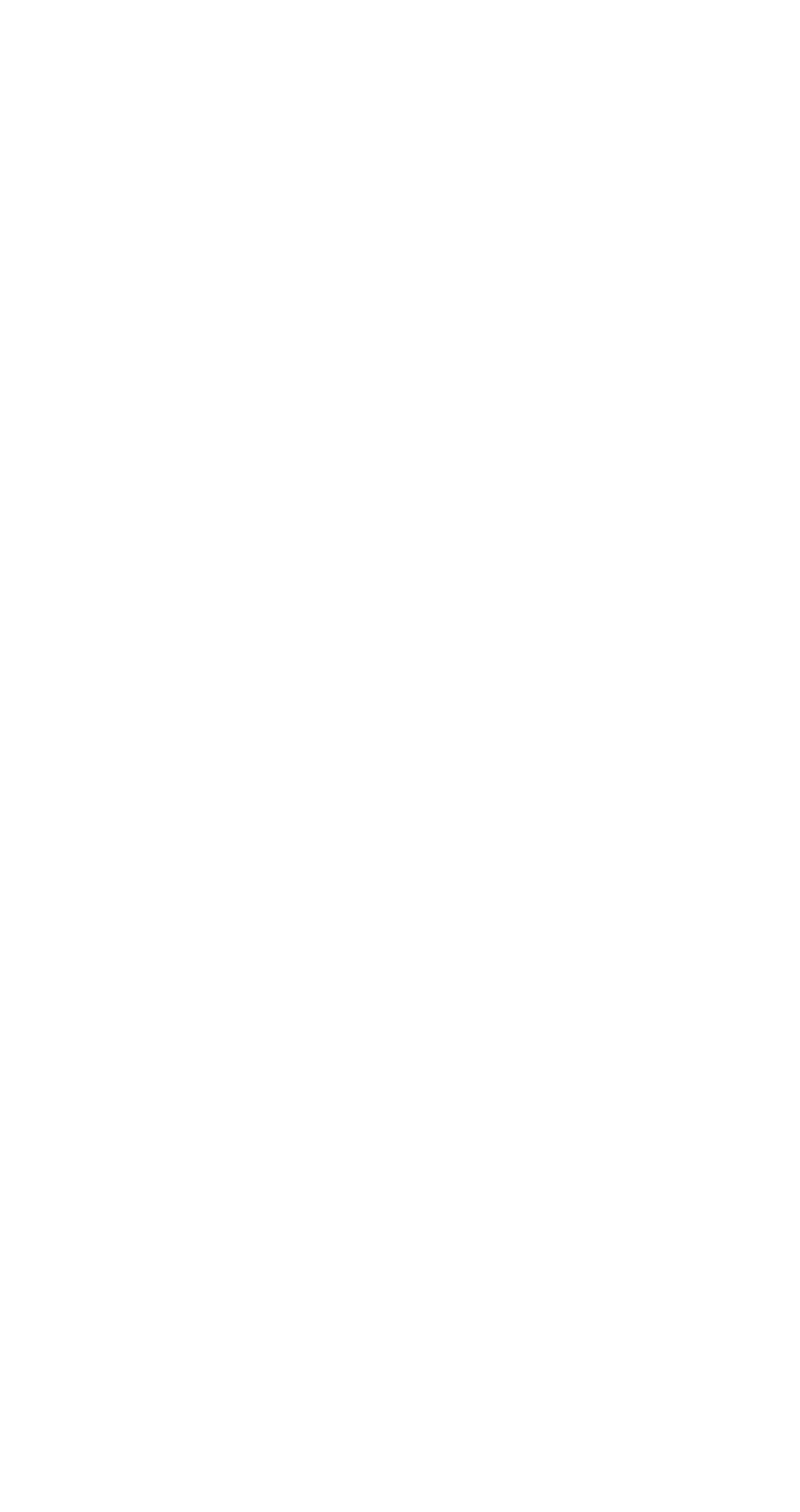Please specify the bounding box coordinates of the area that should be clicked to accomplish the following instruction: "Click the About link". The coordinates should consist of four float numbers between 0 and 1, i.e., [left, top, right, bottom].

None